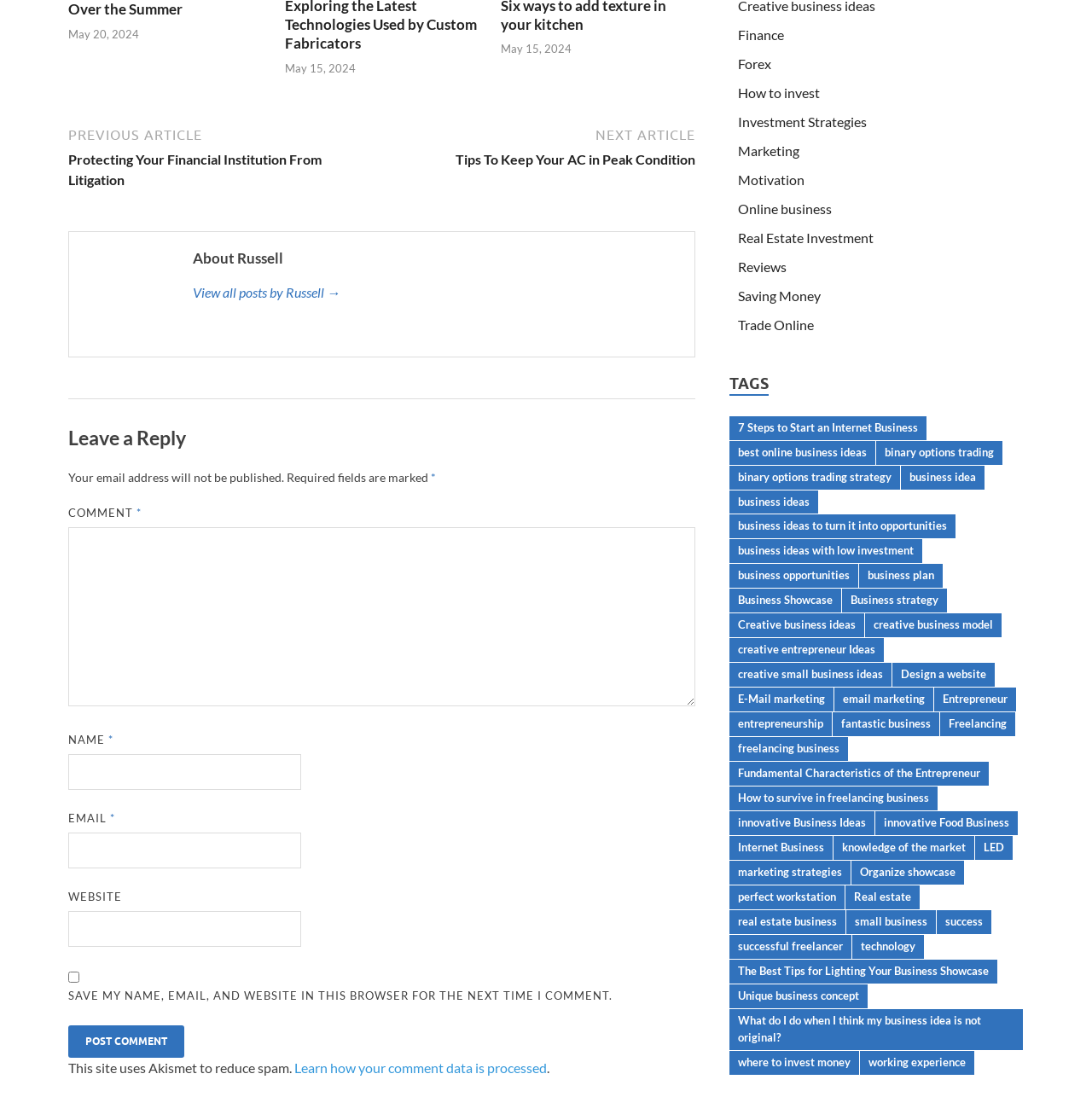Identify the bounding box for the described UI element: "Motivation".

[0.676, 0.156, 0.737, 0.171]